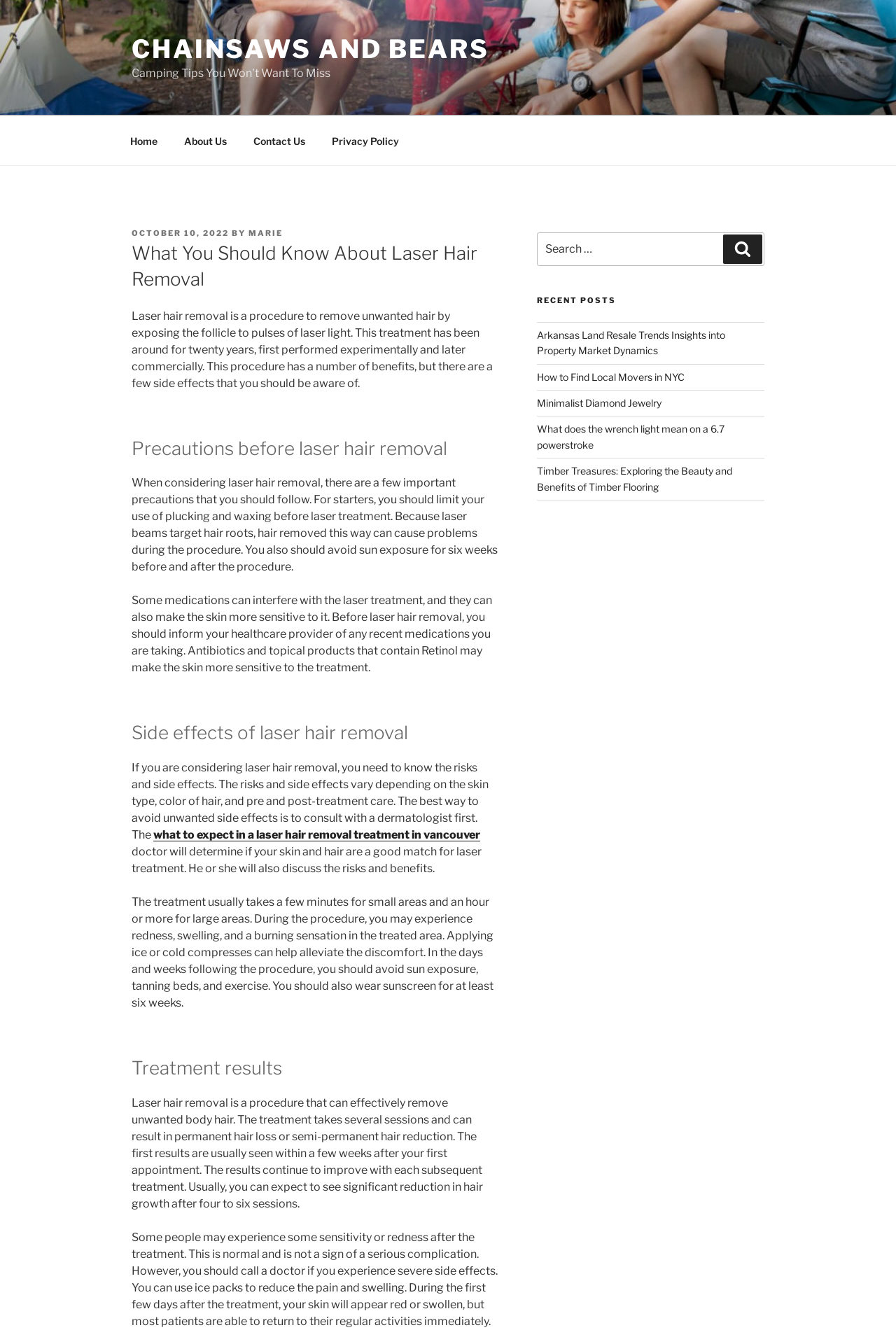Identify the bounding box coordinates of the HTML element based on this description: "Chainsaws and Bears".

[0.147, 0.025, 0.546, 0.048]